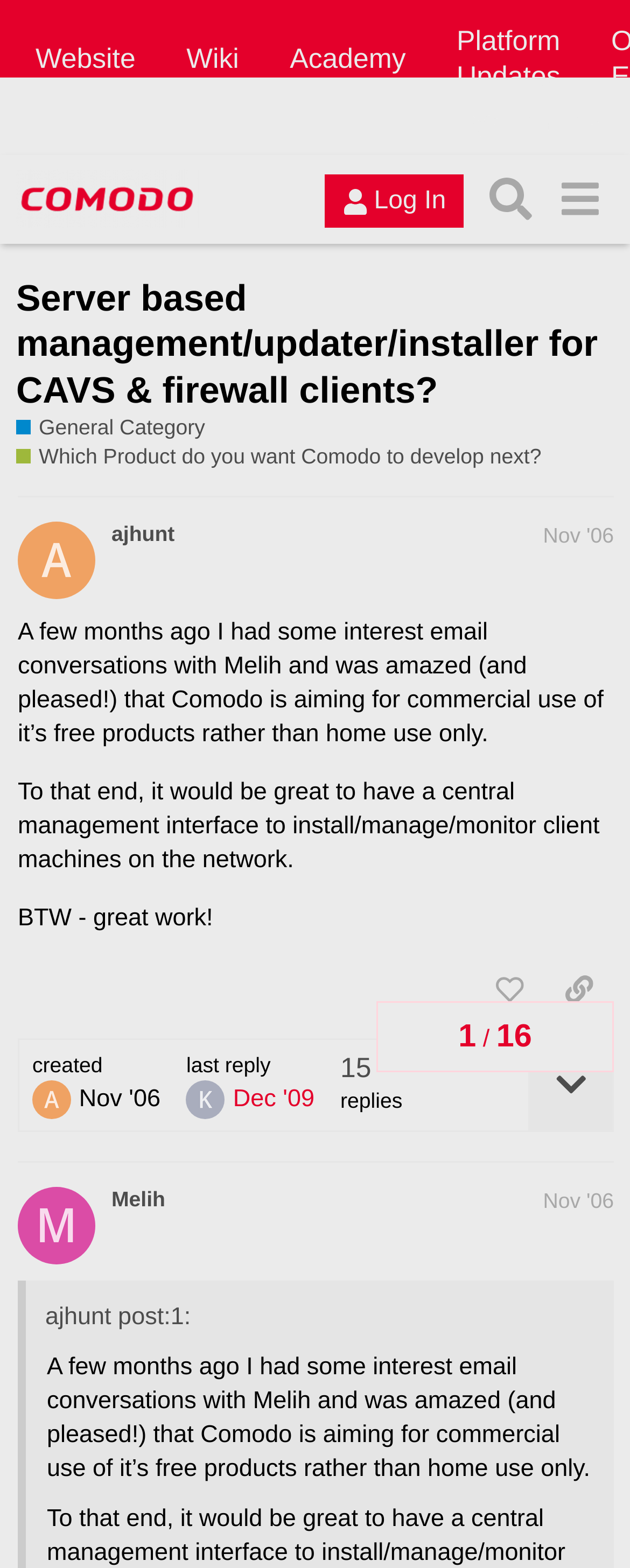Provide a short answer using a single word or phrase for the following question: 
How many replies are there in the topic?

1